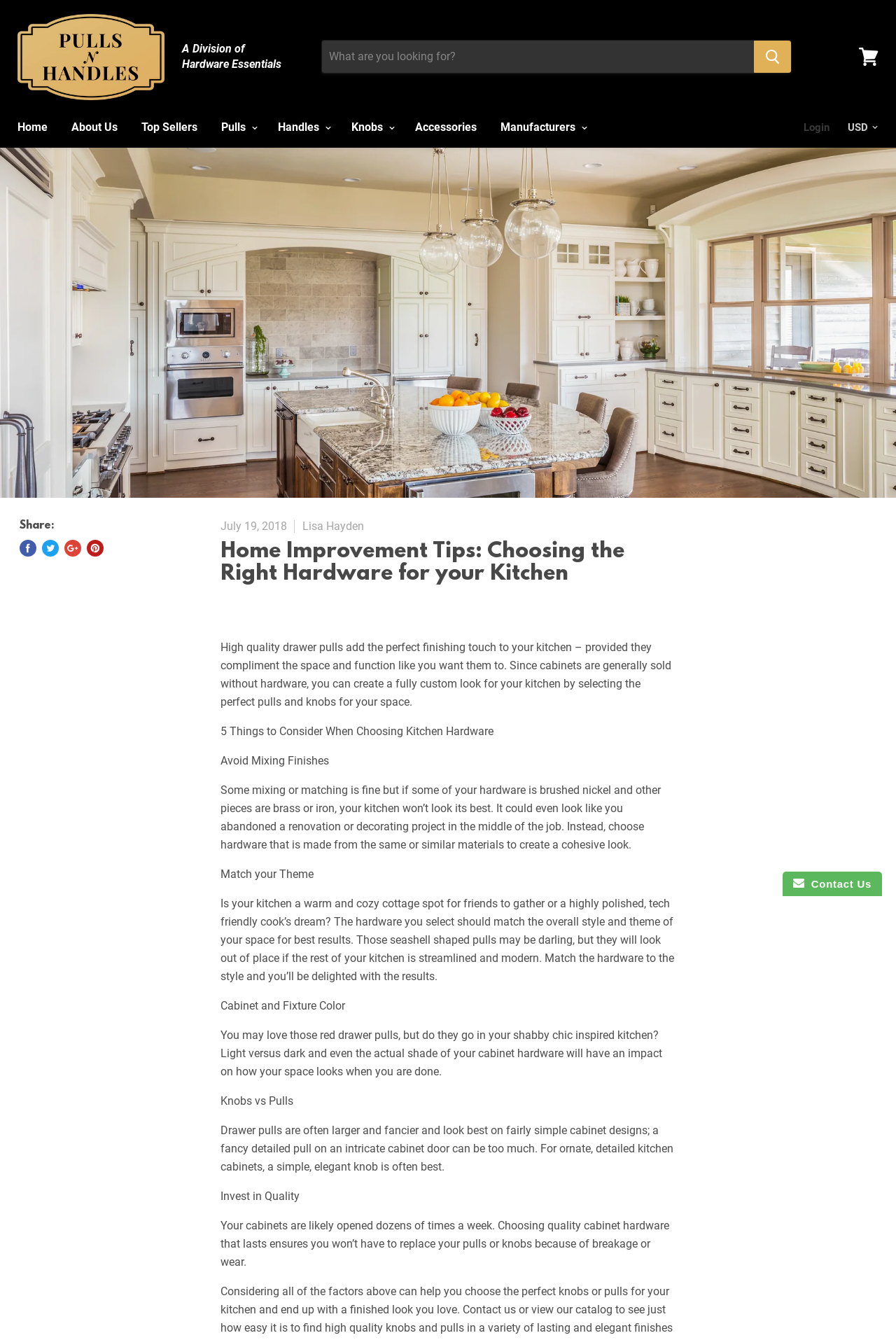What is the date of the article?
Please provide a single word or phrase as your answer based on the screenshot.

July 19, 2018